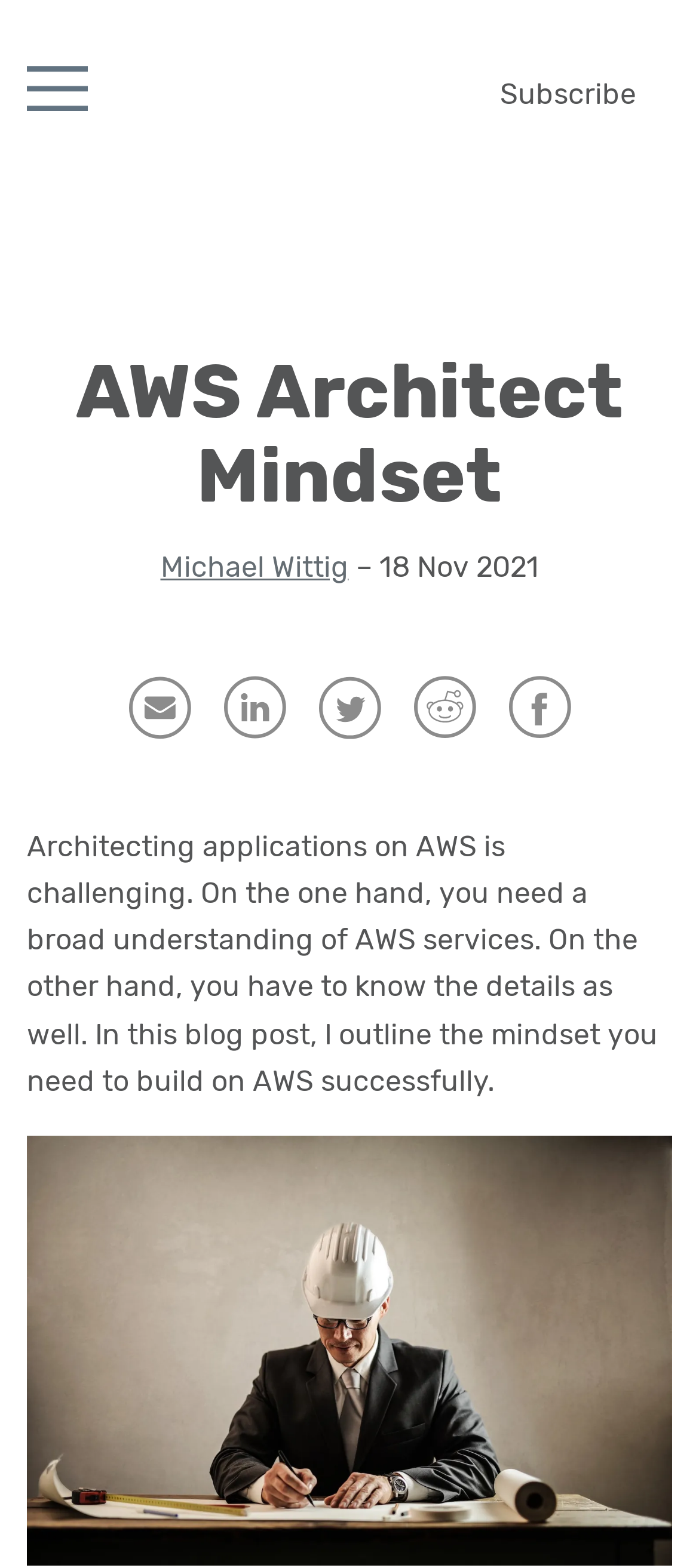From the given element description: "alt="Facebook icon" title="Share on Facebook"", find the bounding box for the UI element. Provide the coordinates as four float numbers between 0 and 1, in the order [left, top, right, bottom].

[0.709, 0.428, 0.835, 0.45]